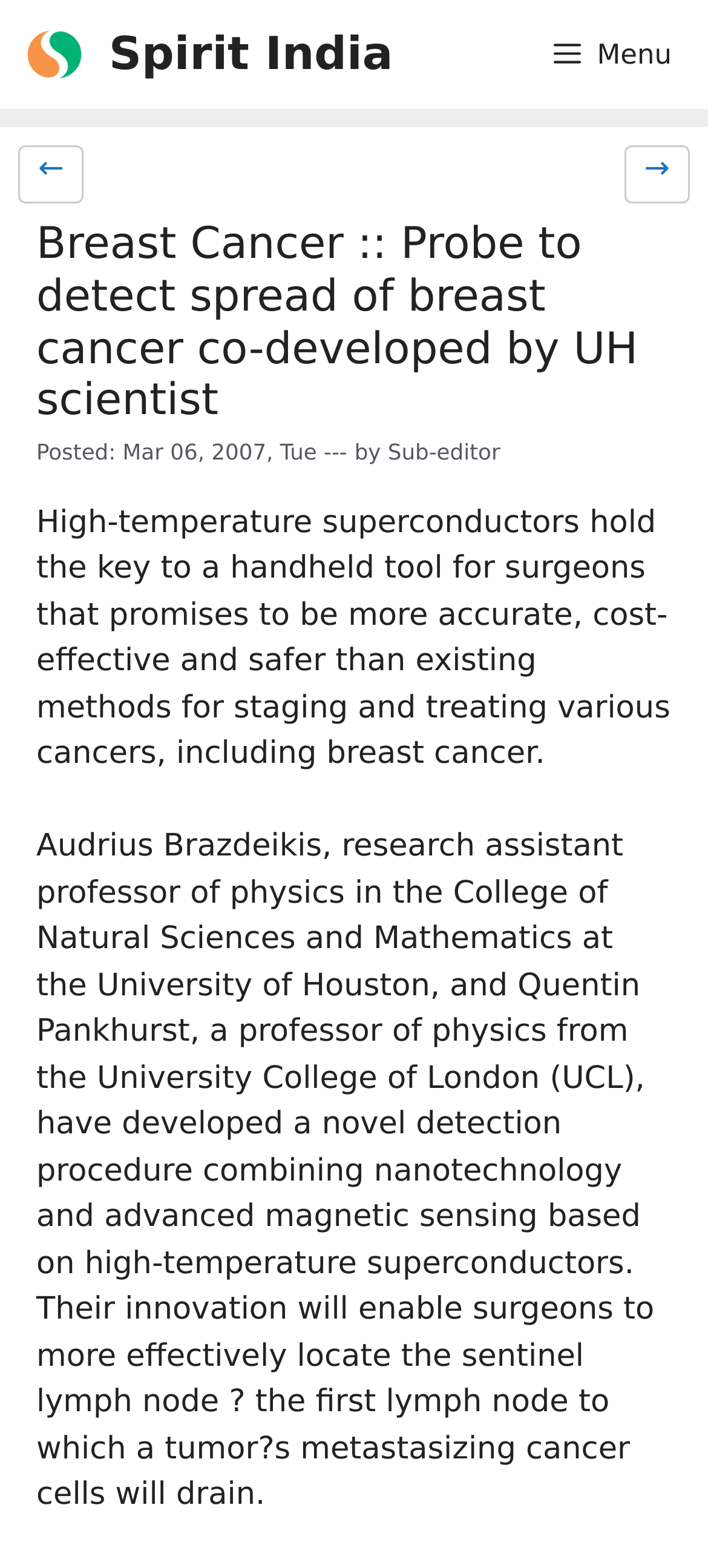Provide the bounding box coordinates for the UI element described in this sentence: "title="Spirit India"". The coordinates should be four float values between 0 and 1, i.e., [left, top, right, bottom].

[0.026, 0.0, 0.128, 0.069]